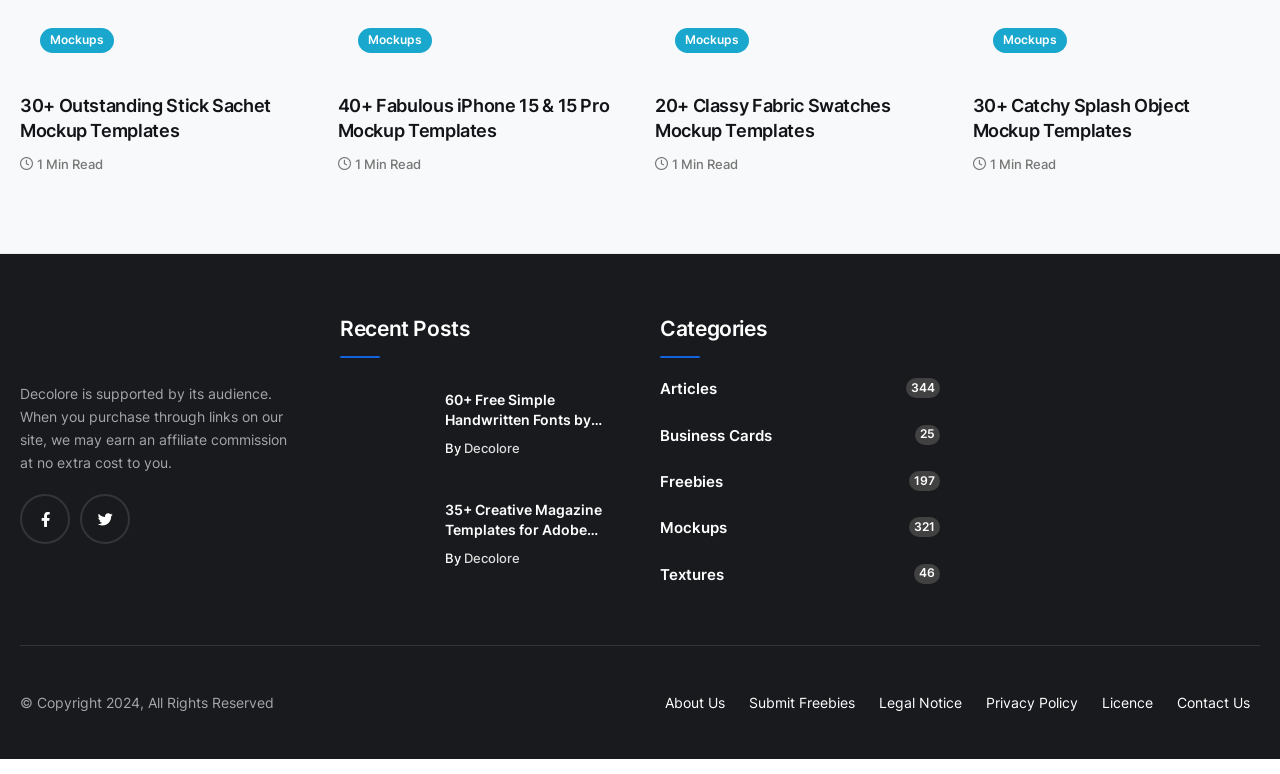Please predict the bounding box coordinates of the element's region where a click is necessary to complete the following instruction: "Read '30+ Outstanding Stick Sachet Mockup Templates'". The coordinates should be represented by four float numbers between 0 and 1, i.e., [left, top, right, bottom].

[0.016, 0.12, 0.24, 0.186]